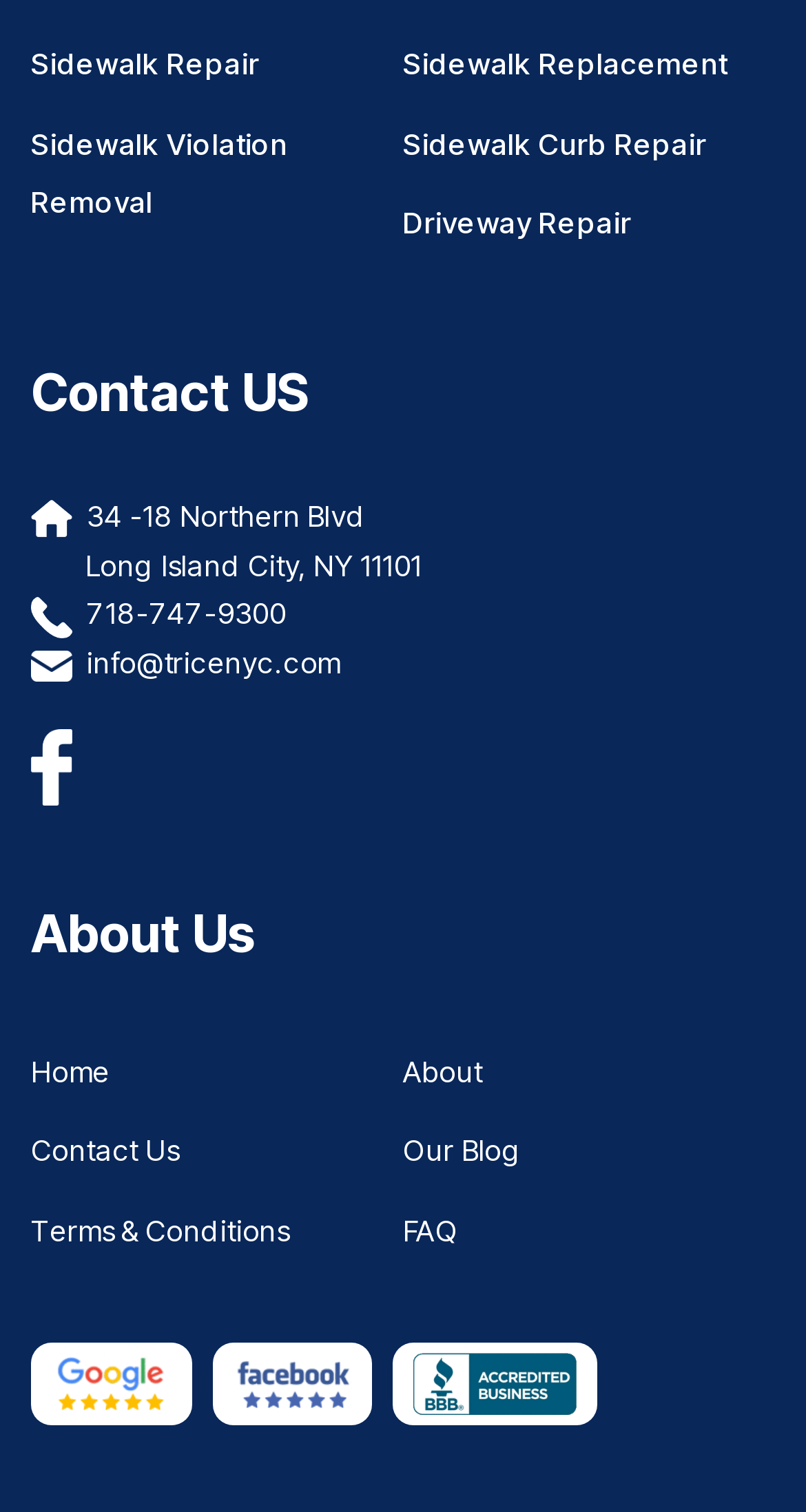Look at the image and write a detailed answer to the question: 
What is the company's phone number?

I found the company's phone number by looking at the contact information section, where I saw the text '718-747-9300' next to an image of a phone.